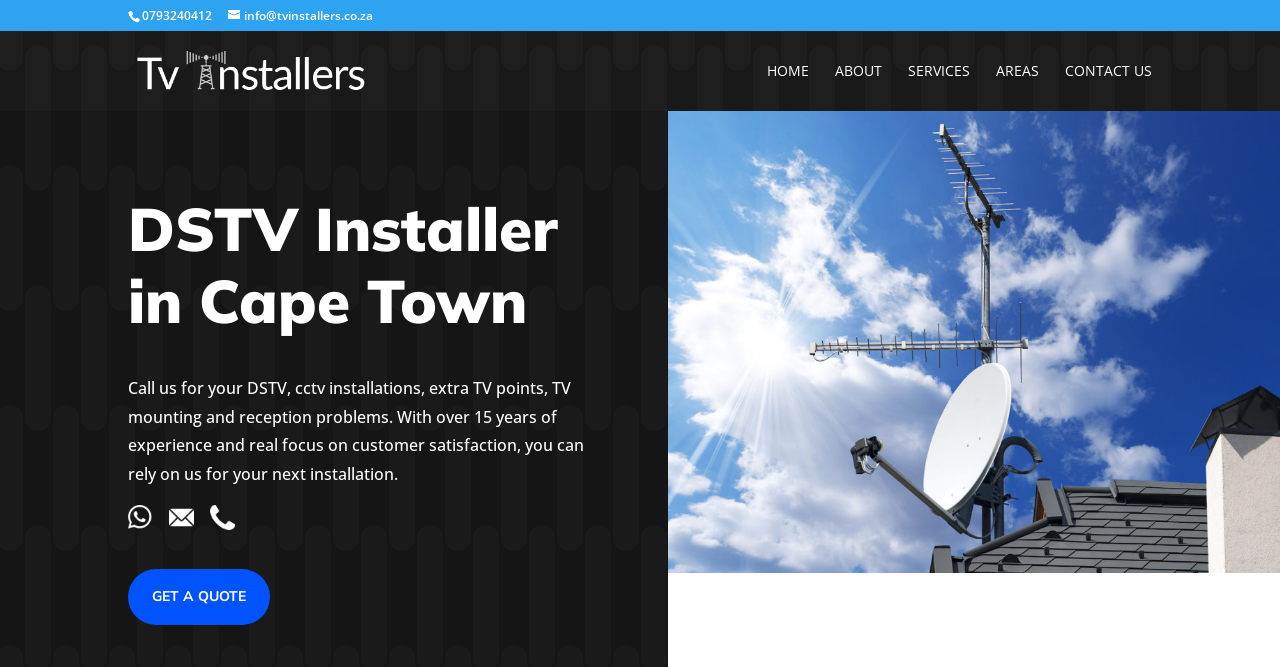Consider the image and give a detailed and elaborate answer to the question: 
What services are offered by the installer?

The services offered by the installer are mentioned in the paragraph below the heading 'DSTV Installer in Cape Town'. The services include DSTV, CCTV installations, extra TV points, TV mounting, and reception problems.